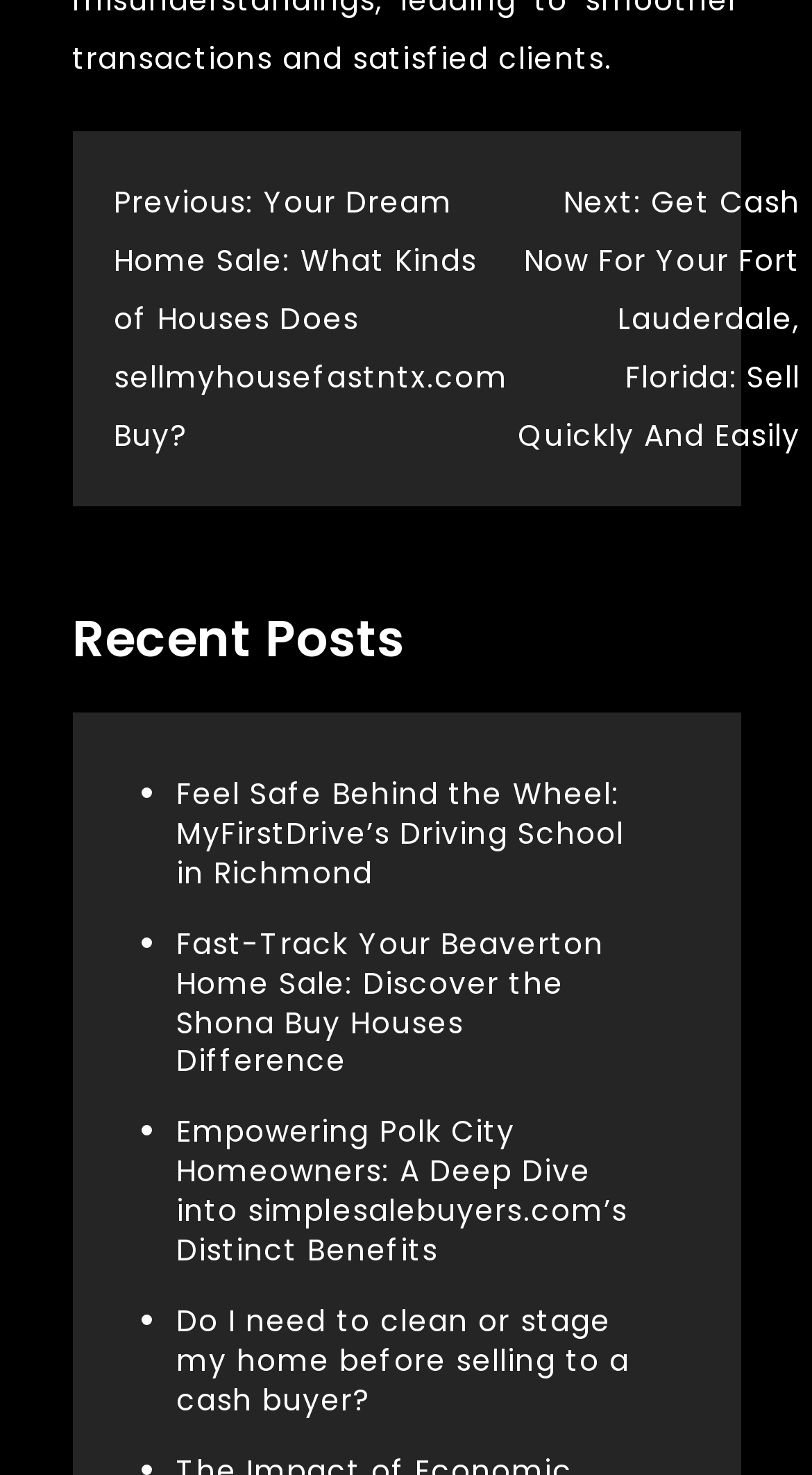Reply to the question below using a single word or brief phrase:
How many recent posts are listed?

4